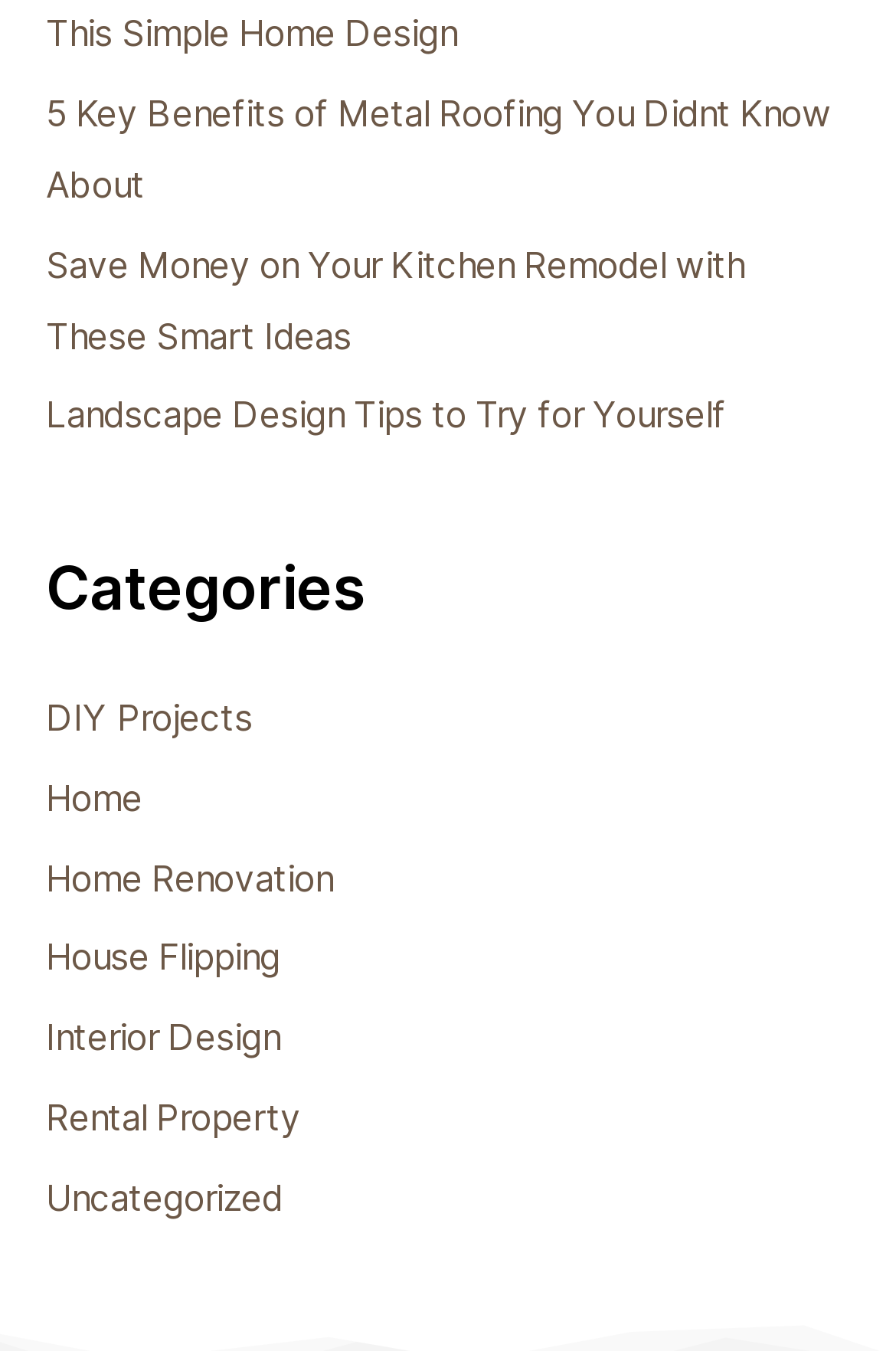Identify the bounding box coordinates of the specific part of the webpage to click to complete this instruction: "Learn about home renovation".

[0.051, 0.634, 0.372, 0.666]